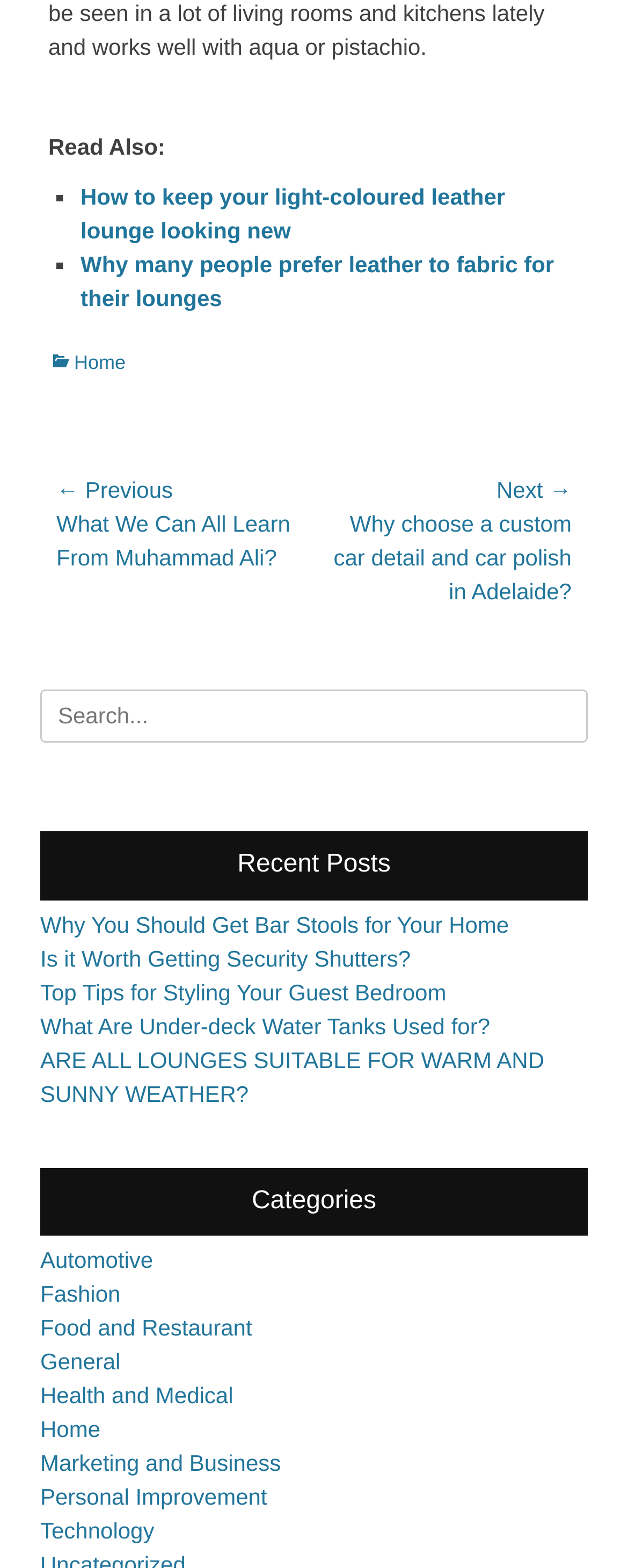Give a short answer to this question using one word or a phrase:
How many categories are listed in the 'Categories' section?

11